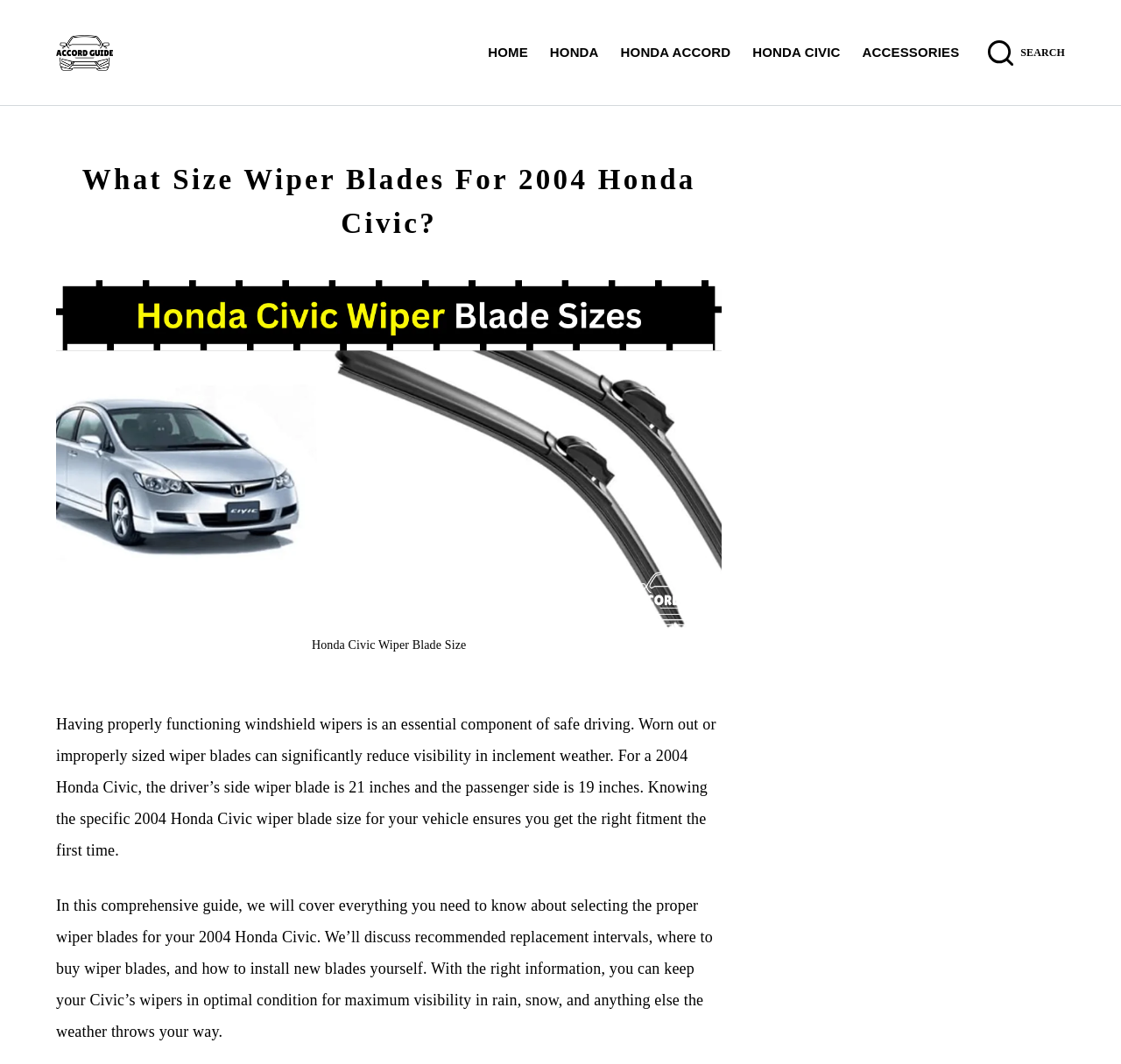Specify the bounding box coordinates (top-left x, top-left y, bottom-right x, bottom-right y) of the UI element in the screenshot that matches this description: Honda Accord

[0.544, 0.0, 0.662, 0.099]